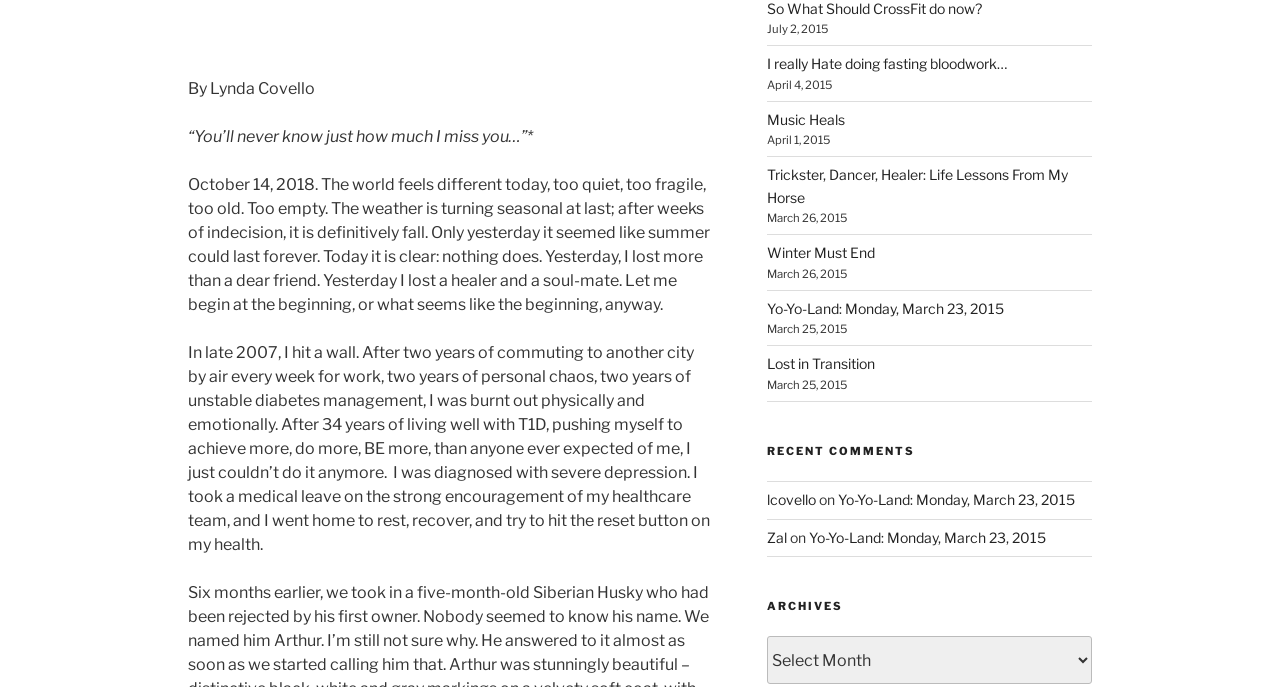Answer the following query concisely with a single word or phrase:
What is the date mentioned in the first link on the webpage?

October 14, 2018